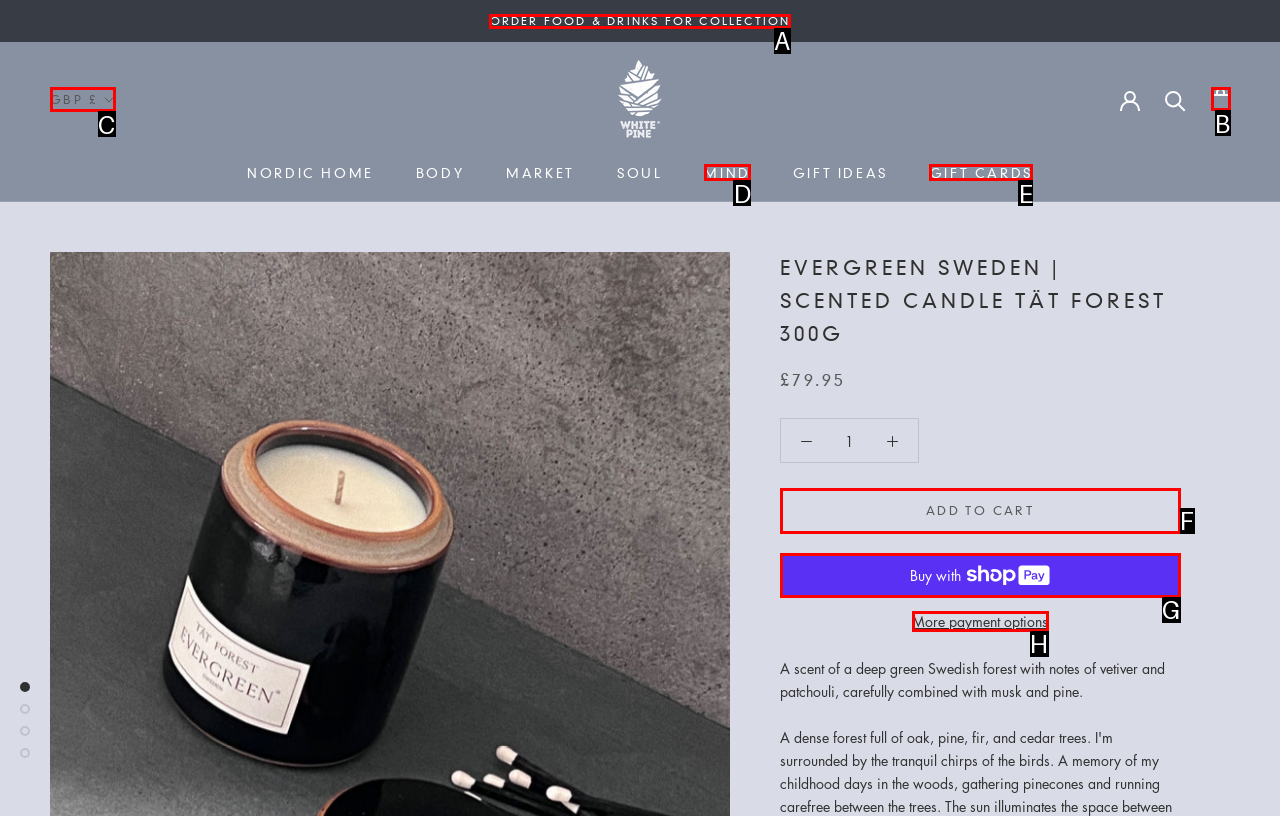From the provided choices, determine which option matches the description: MINDMIND. Respond with the letter of the correct choice directly.

D